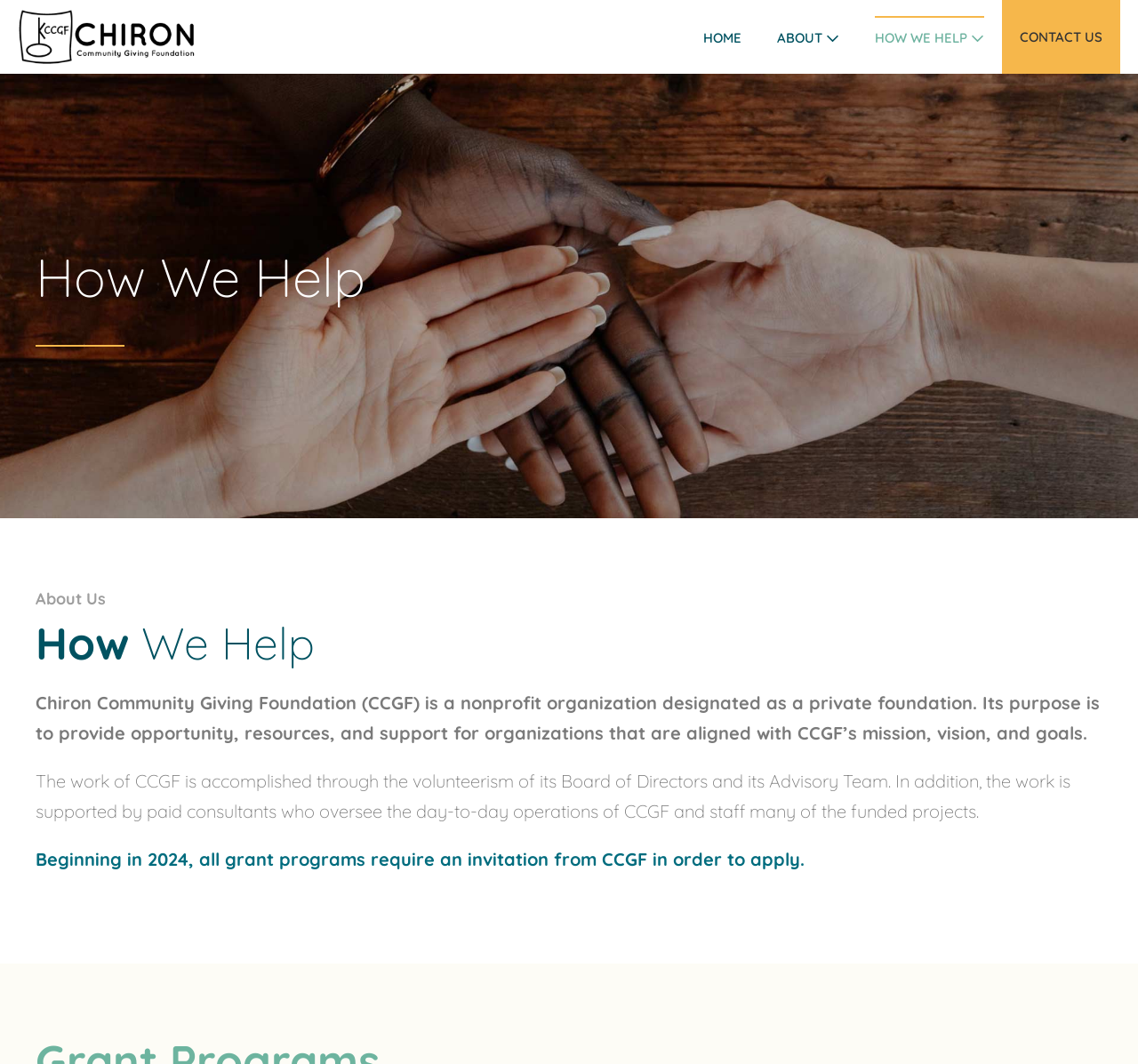Kindly respond to the following question with a single word or a brief phrase: 
What is the purpose of CCGF?

provide opportunity, resources, and support